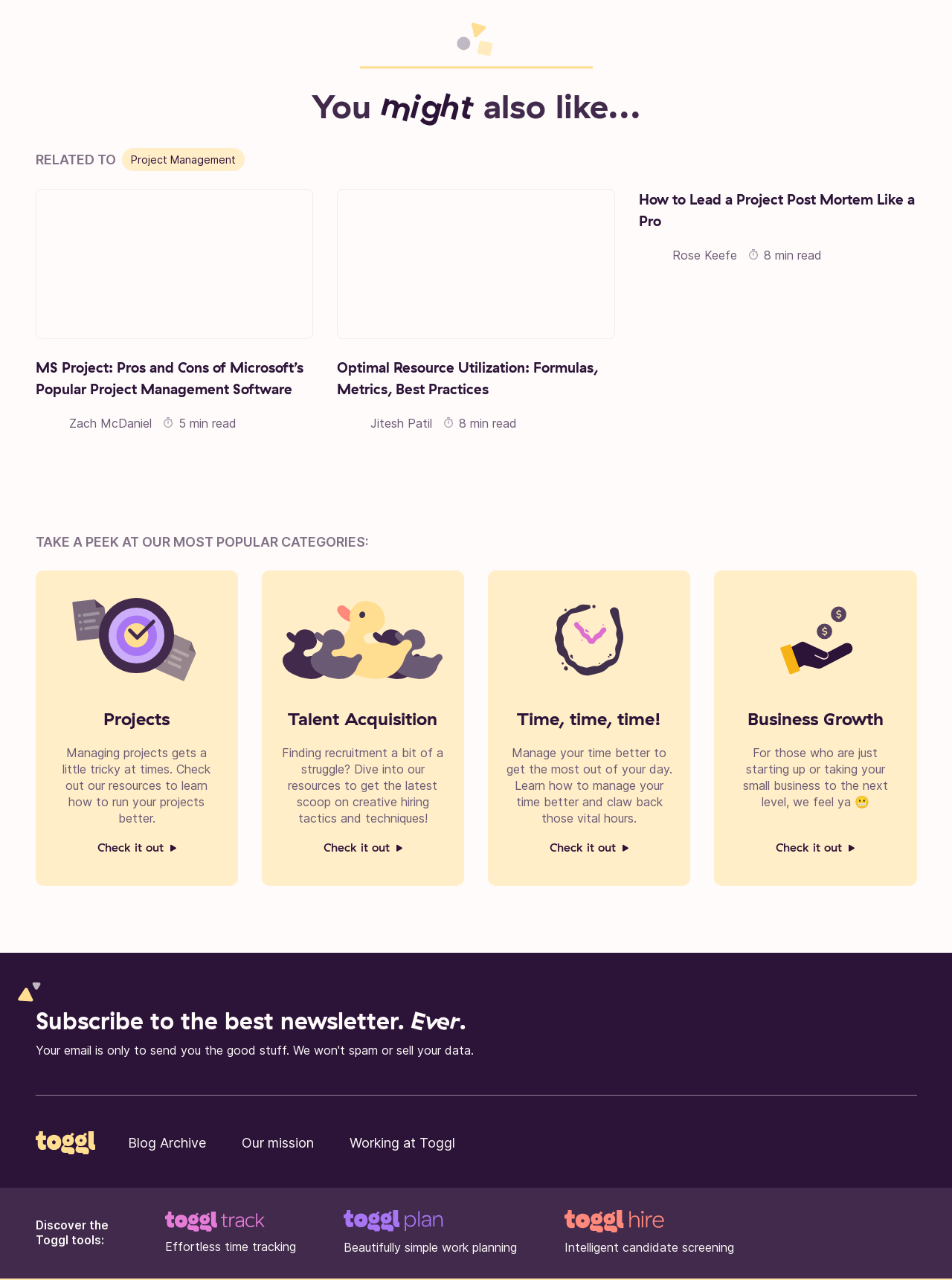Can you show the bounding box coordinates of the region to click on to complete the task described in the instruction: "Subscribe to the best newsletter"?

[0.037, 0.785, 0.497, 0.809]